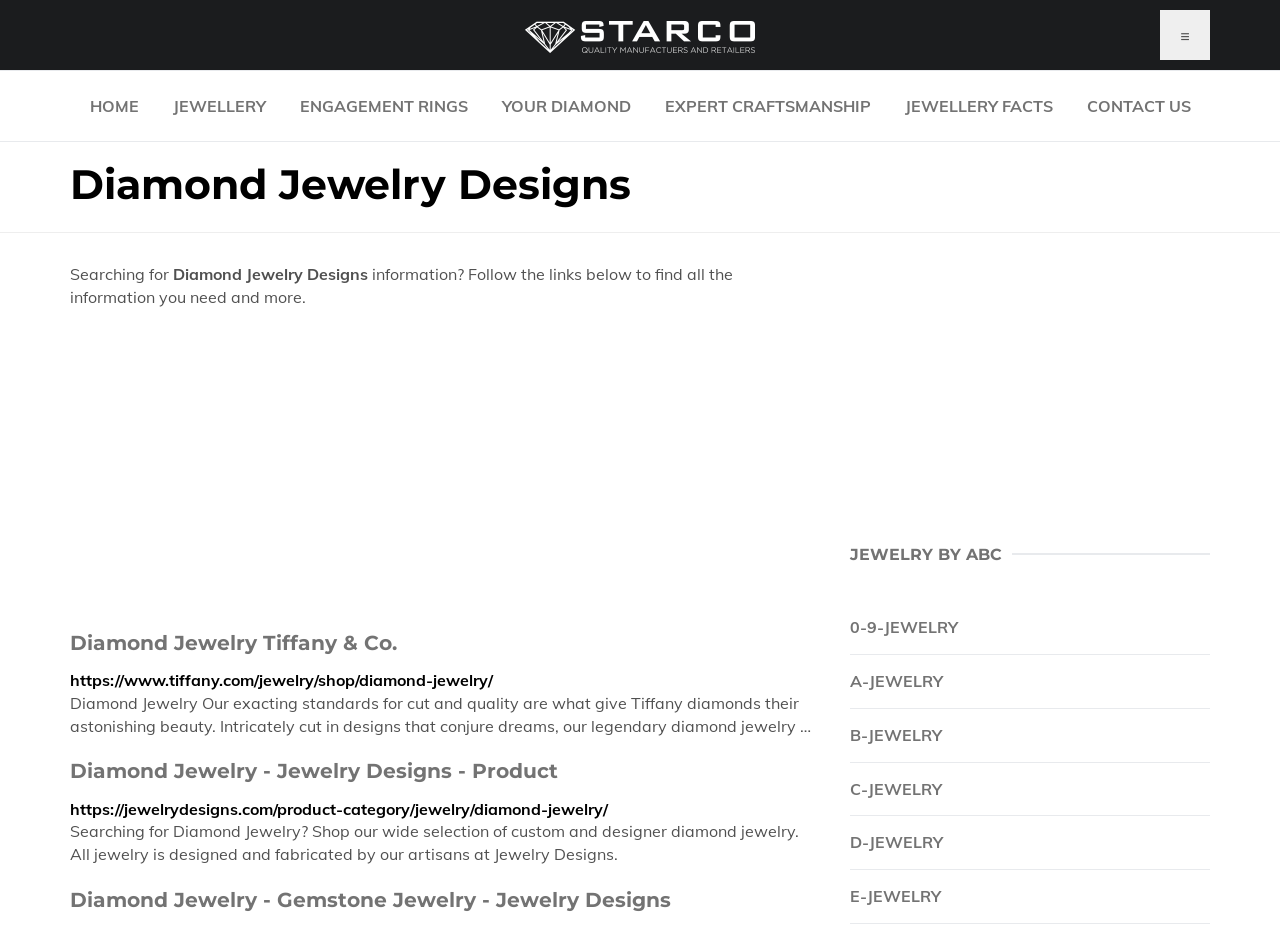Please give the bounding box coordinates of the area that should be clicked to fulfill the following instruction: "Click on HOME". The coordinates should be in the format of four float numbers from 0 to 1, i.e., [left, top, right, bottom].

[0.058, 0.077, 0.12, 0.152]